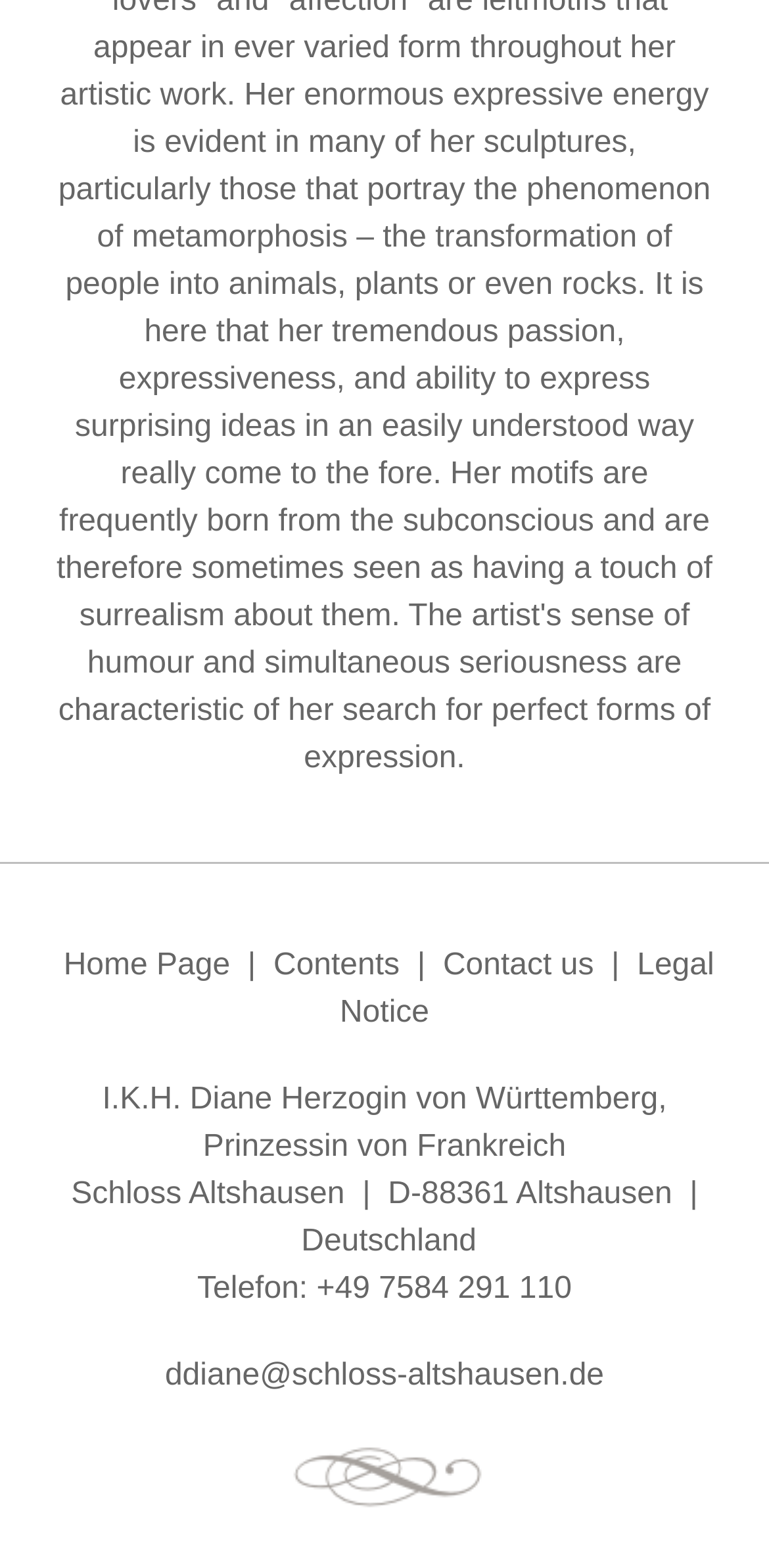Please reply to the following question using a single word or phrase: 
What is the email address mentioned?

ddiane@schloss-altshausen.de